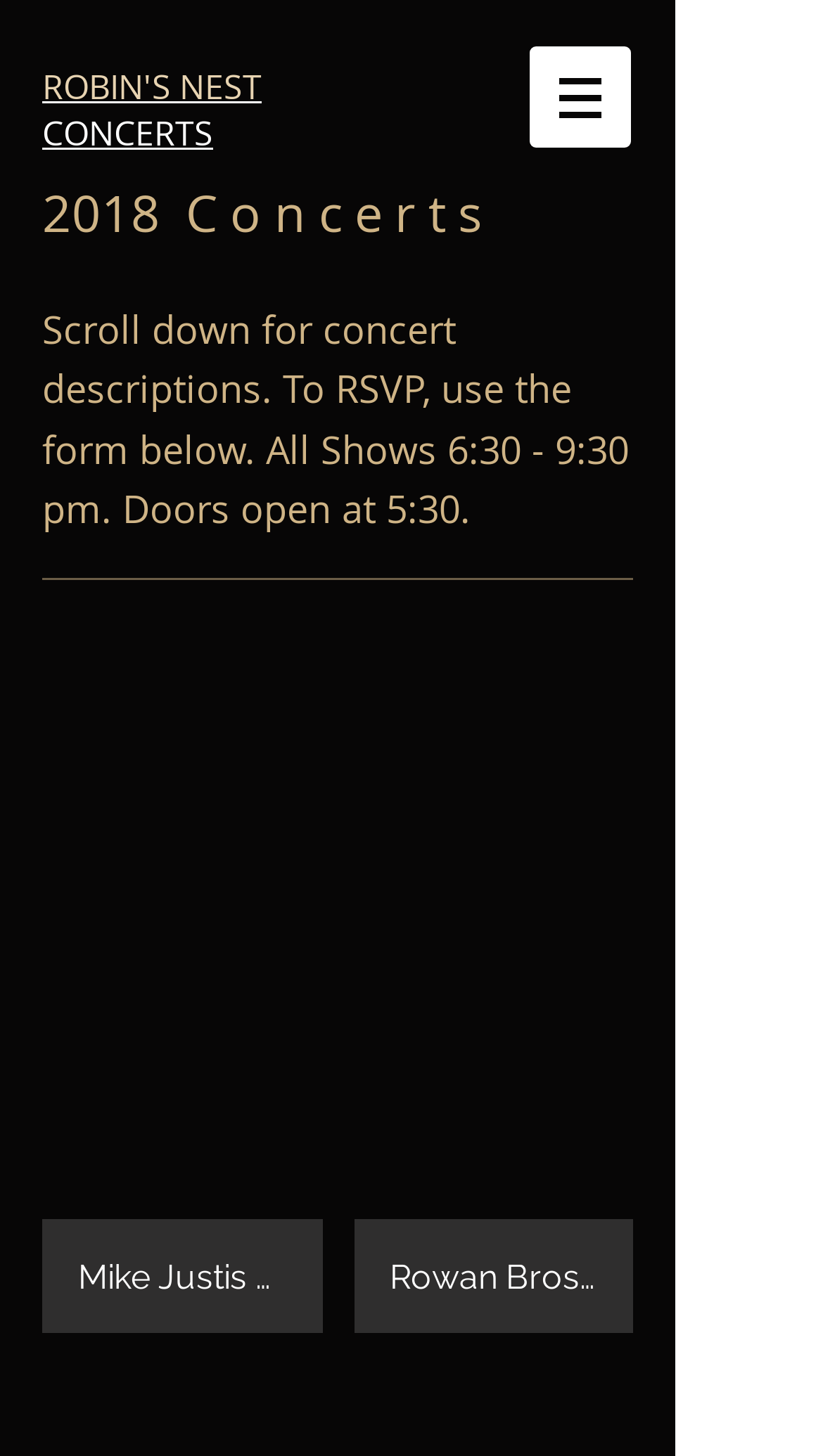How many concerts are listed?
Utilize the information in the image to give a detailed answer to the question.

I counted the number of concert descriptions on the webpage, which are 'Mike Justis Band - June 9' and 'Rowan Bros - June 23', so there are 2 concerts listed.